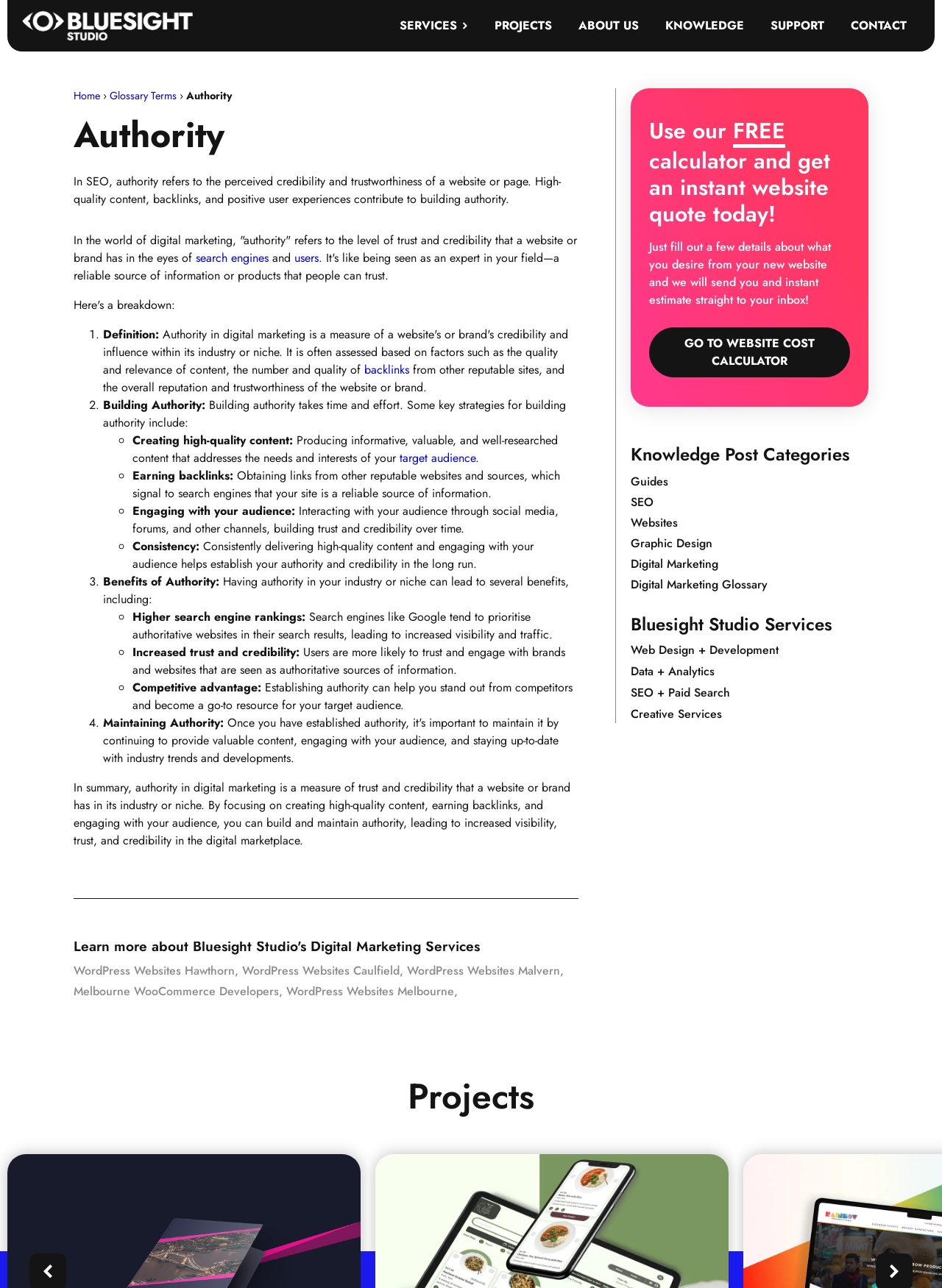What are the services offered by Bluesight Studio?
Please provide a single word or phrase as your answer based on the screenshot.

Web Design, Data Analytics, SEO, etc.